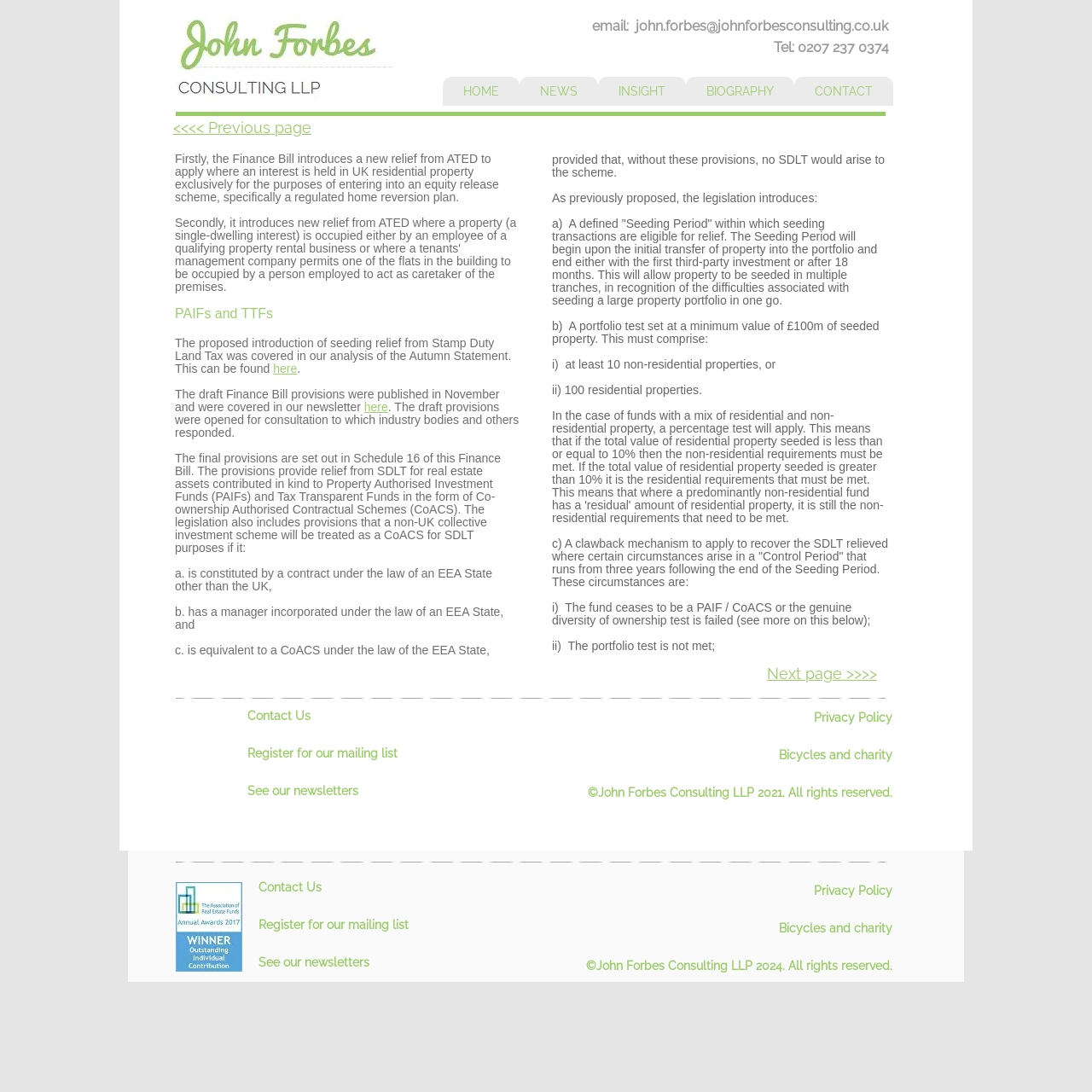Deliver a detailed narrative of the webpage's visual and textual elements.

This webpage appears to be a financial consulting website, specifically discussing the Finance Bill No. 2 2016, page 5. The page has a navigation menu at the top with links to "HOME", "NEWS", "INSIGHT", "BIOGRAPHY", and "CONTACT". Below the navigation menu, there is a section with the website's contact information, including a phone number and email address.

On the left side of the page, there is a large block of text discussing the Finance Bill, specifically the introduction of a new relief from Annual Tax on Enveloped Dwellings (ATED) and the proposed introduction of seeding relief from Stamp Duty Land Tax (SDLT). The text is divided into several paragraphs, with headings and bullet points.

To the right of the text block, there are several images, including a logo and a photo. There are also links to "Contact Us", "Register for our mailing list", and "See our newsletter" in this section.

At the bottom of the page, there are links to "Next page >>>>" and "<<<< Previous page", indicating that this is part of a larger document or series of pages. There is also a copyright notice and a link to the "Privacy Policy".

Throughout the page, there are several links to other pages or resources, including "here" links to other articles or news items. The overall layout of the page is clean and easy to read, with clear headings and concise text.